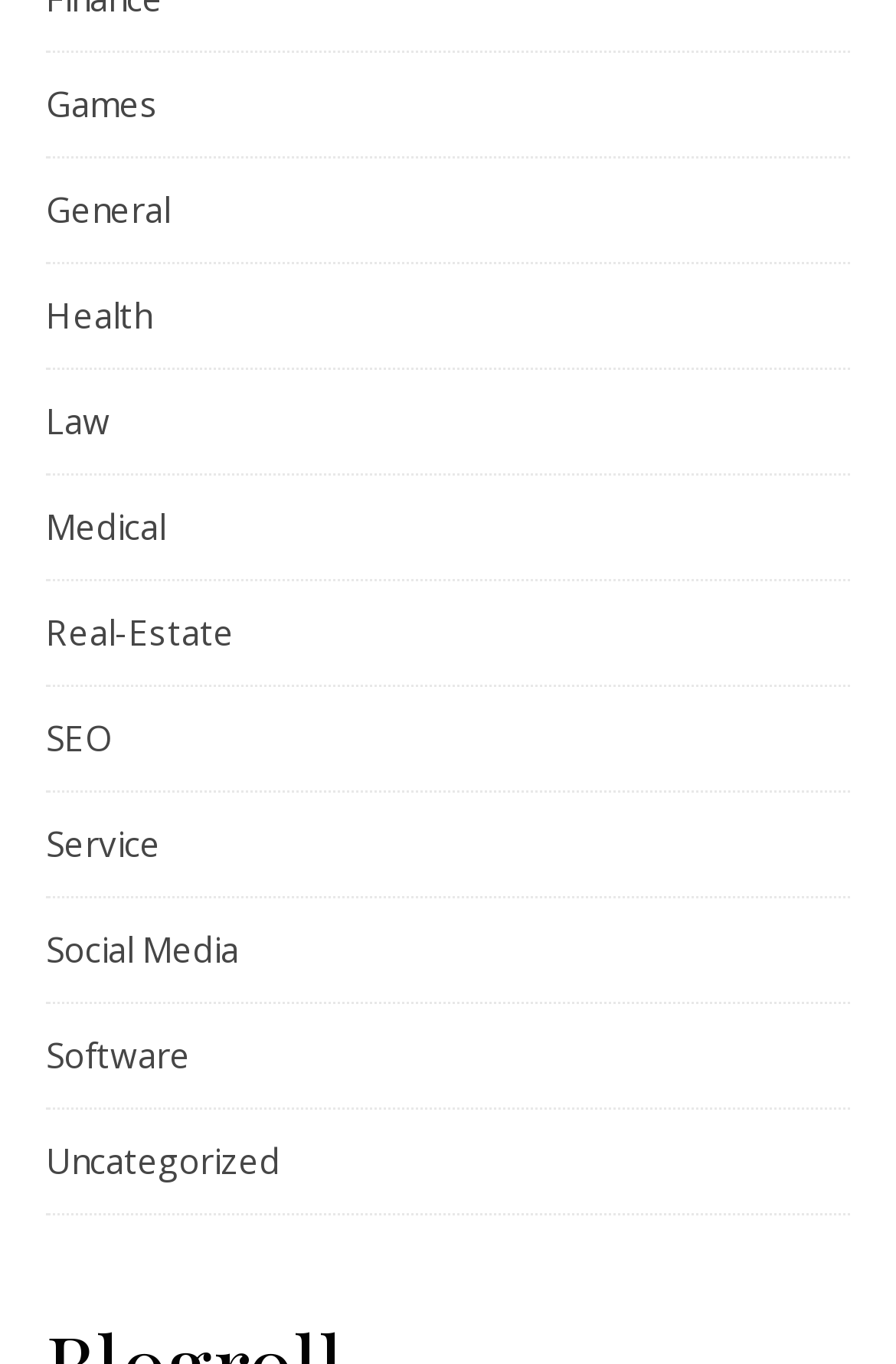What is the last category listed?
Based on the screenshot, respond with a single word or phrase.

Uncategorized